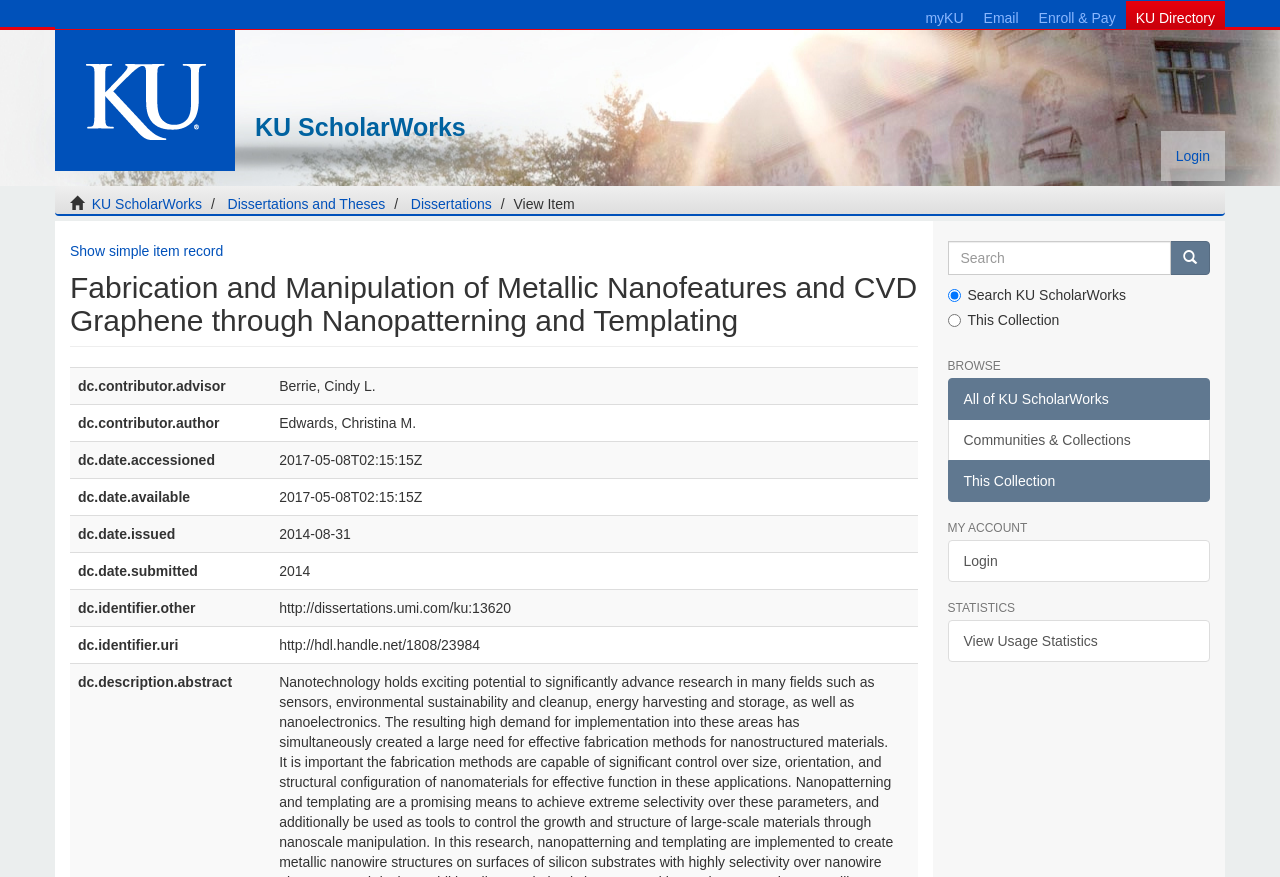Please specify the coordinates of the bounding box for the element that should be clicked to carry out this instruction: "View usage statistics". The coordinates must be four float numbers between 0 and 1, formatted as [left, top, right, bottom].

[0.74, 0.707, 0.945, 0.755]